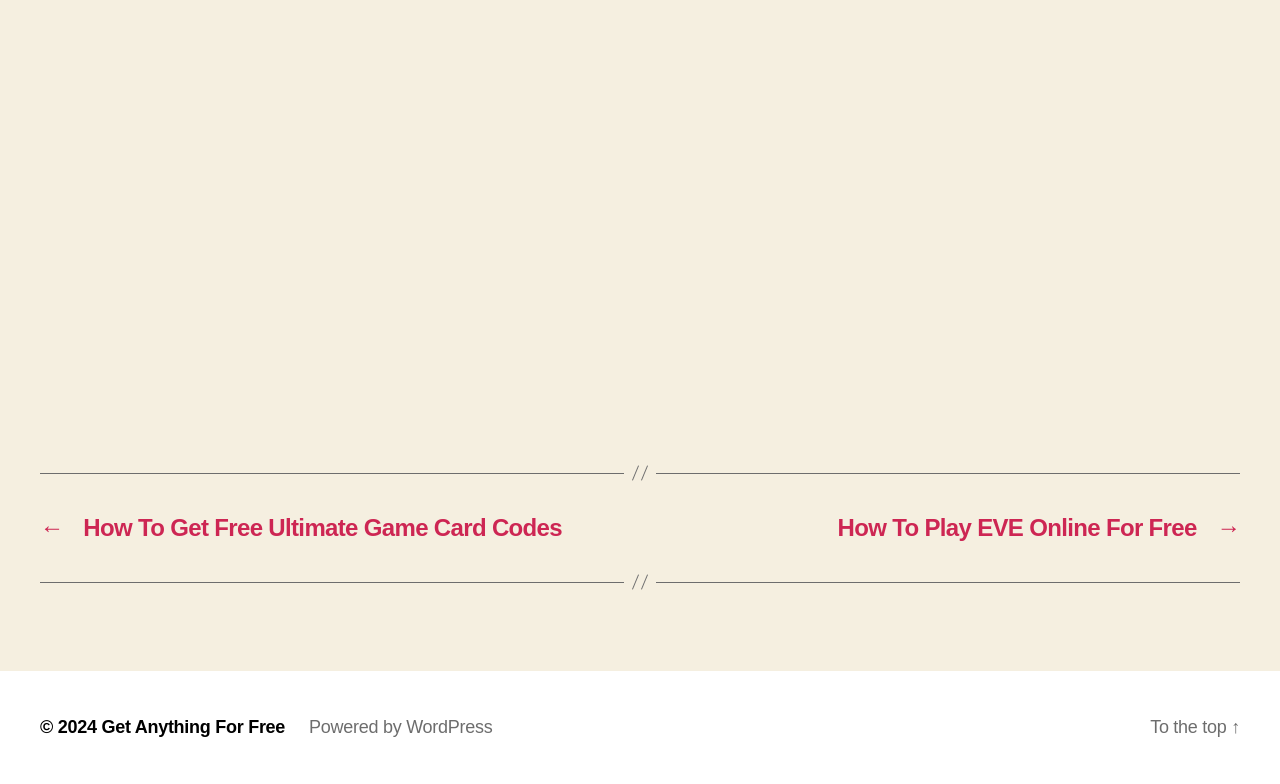What is the topic of the first link in the navigation?
From the image, provide a succinct answer in one word or a short phrase.

Free Ultimate Game Card Codes